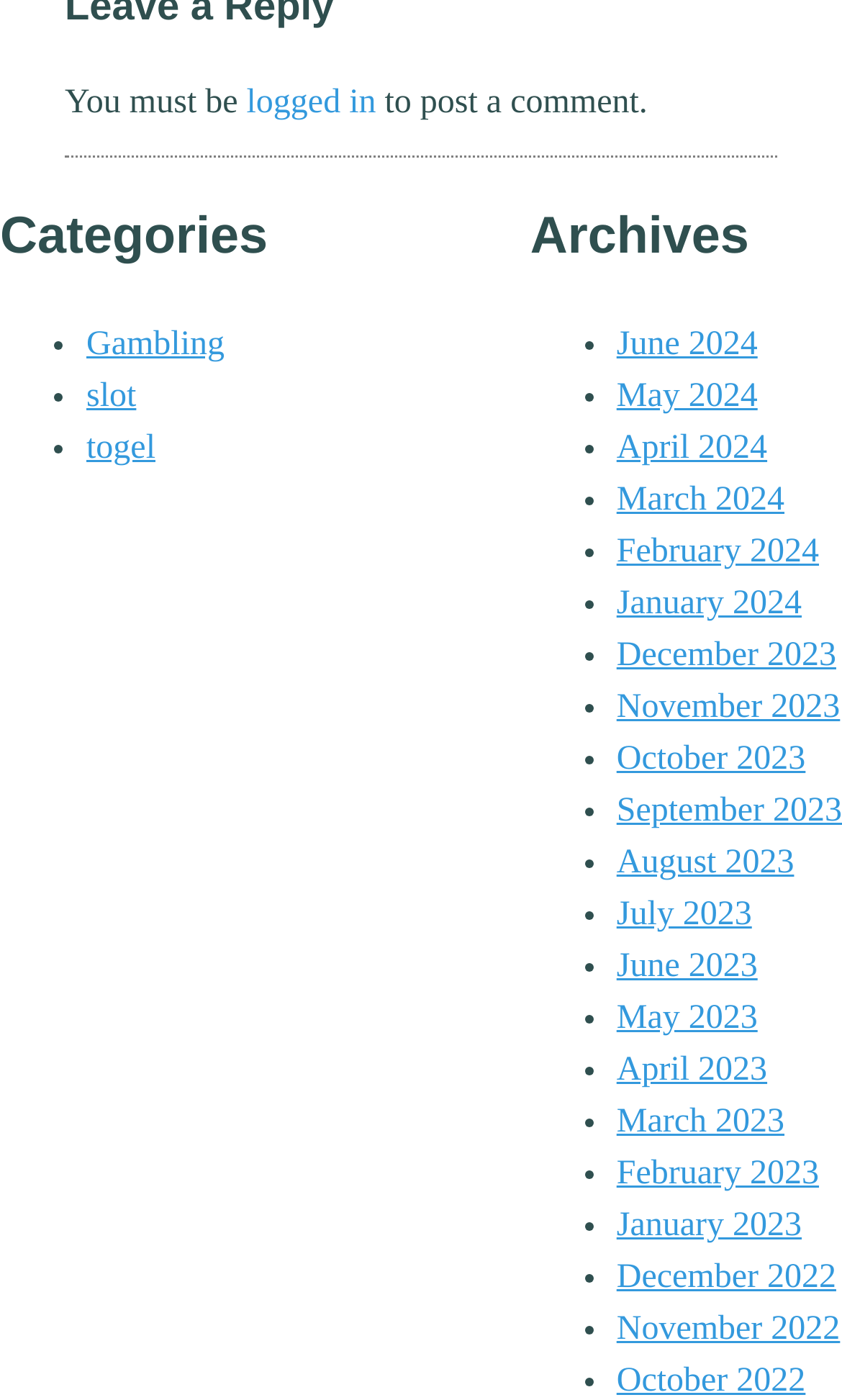Provide the bounding box coordinates for the UI element that is described as: "Menu".

None